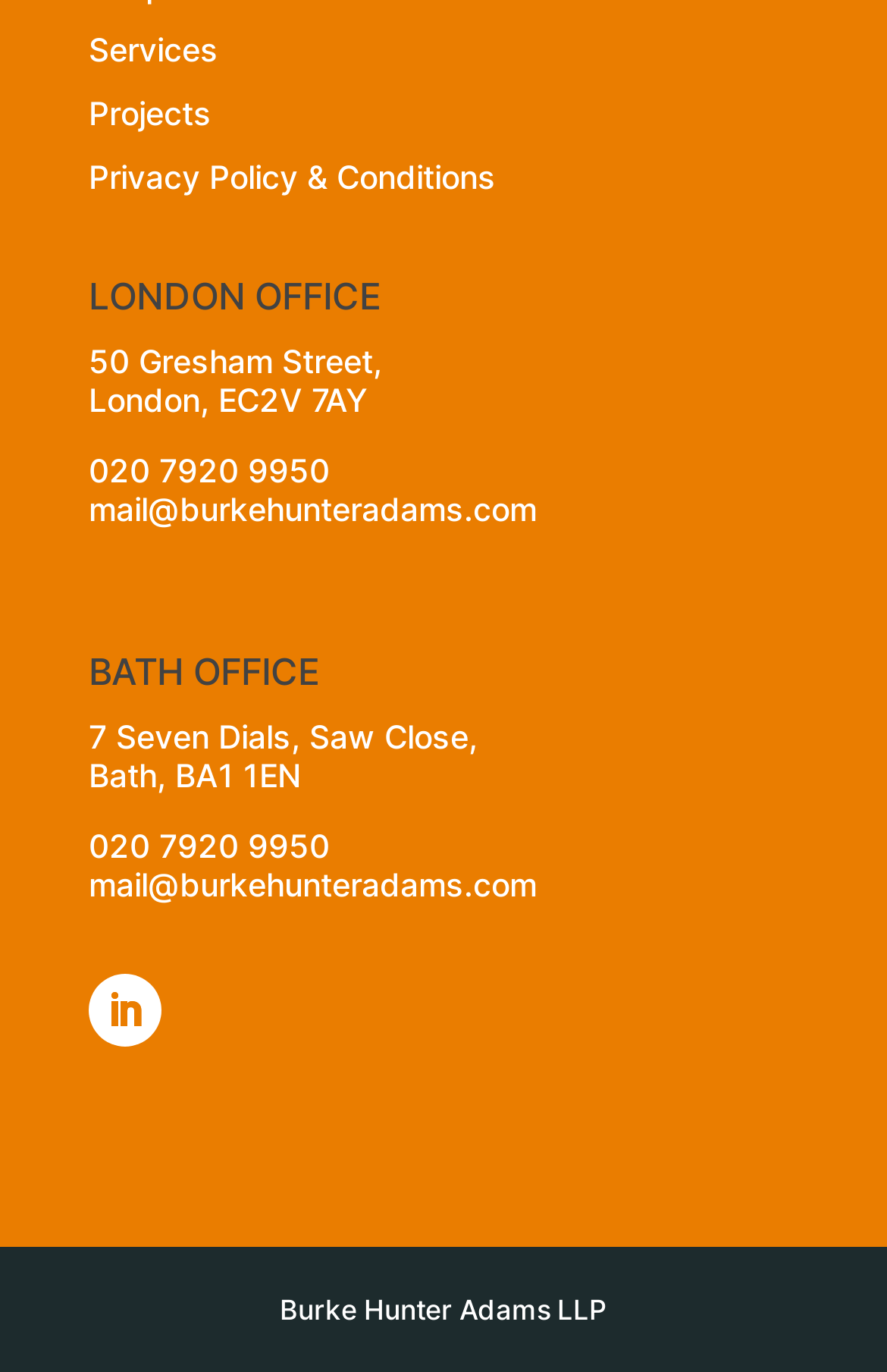Based on the image, provide a detailed response to the question:
How many offices does the company have?

I found the number of offices by looking at the headings 'LONDON OFFICE' and 'BATH OFFICE', which suggest that the company has two offices.